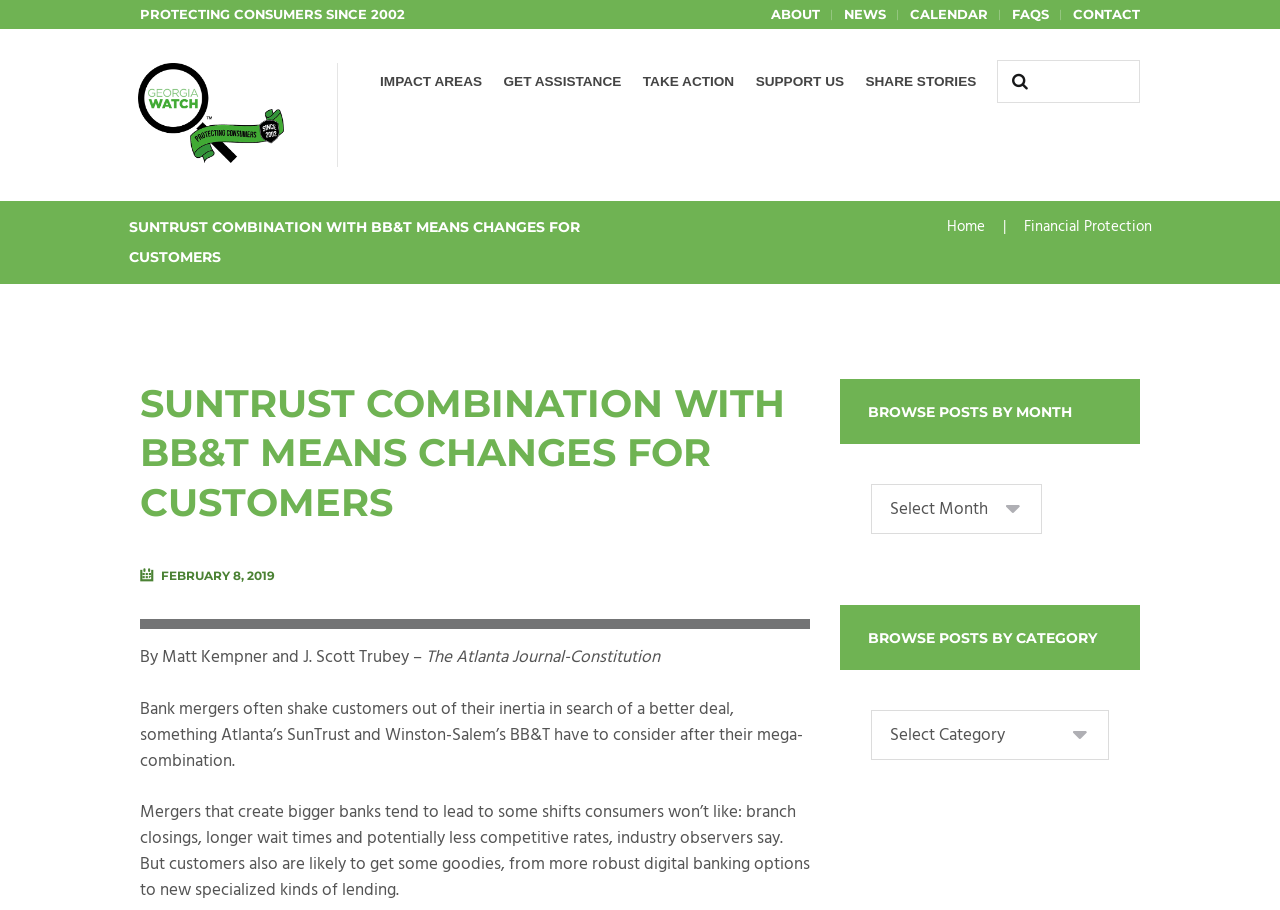Please specify the coordinates of the bounding box for the element that should be clicked to carry out this instruction: "Click on ABOUT". The coordinates must be four float numbers between 0 and 1, formatted as [left, top, right, bottom].

[0.602, 0.0, 0.64, 0.031]